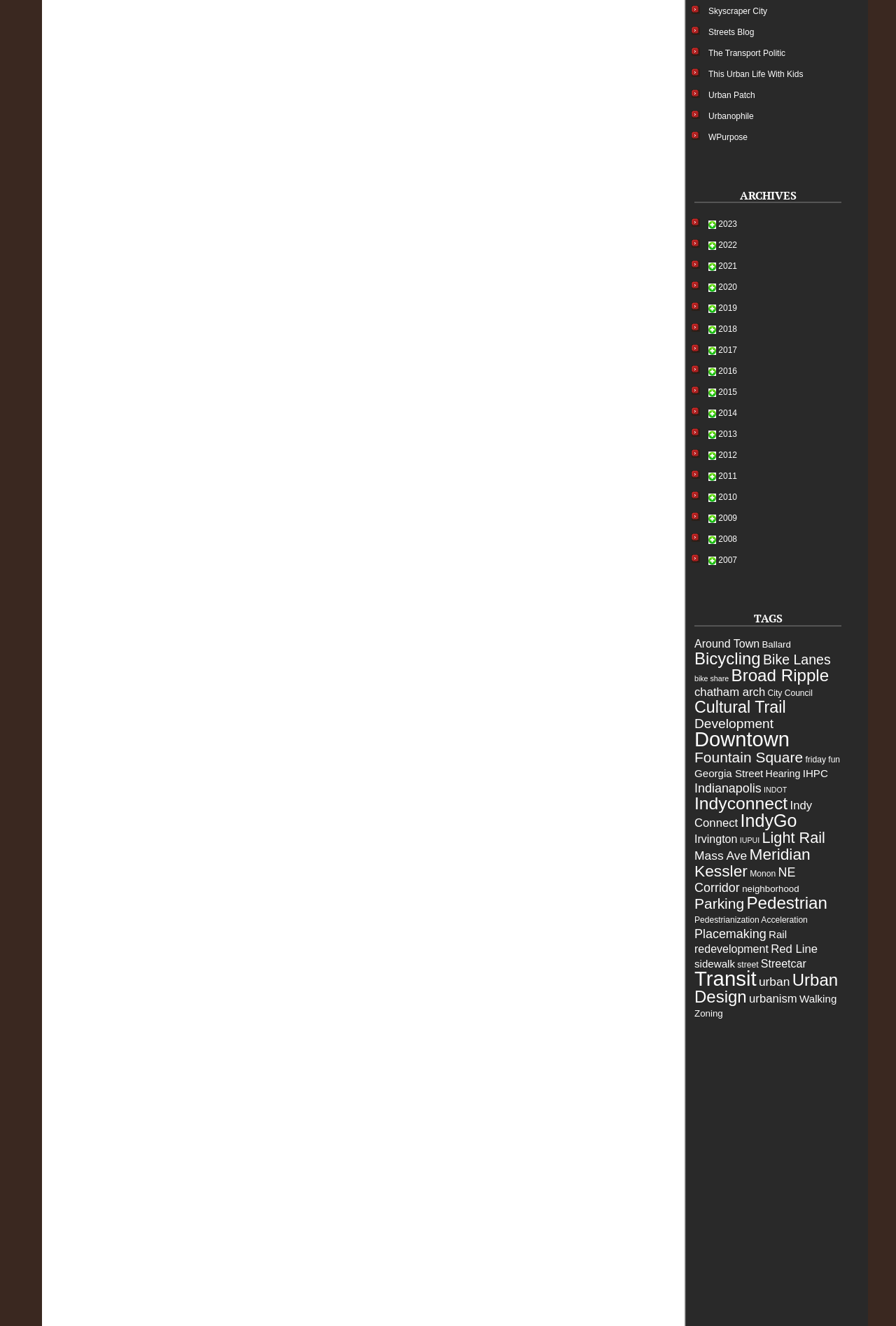Please identify the bounding box coordinates of the element that needs to be clicked to perform the following instruction: "Click on Skyscraper City".

[0.791, 0.005, 0.856, 0.012]